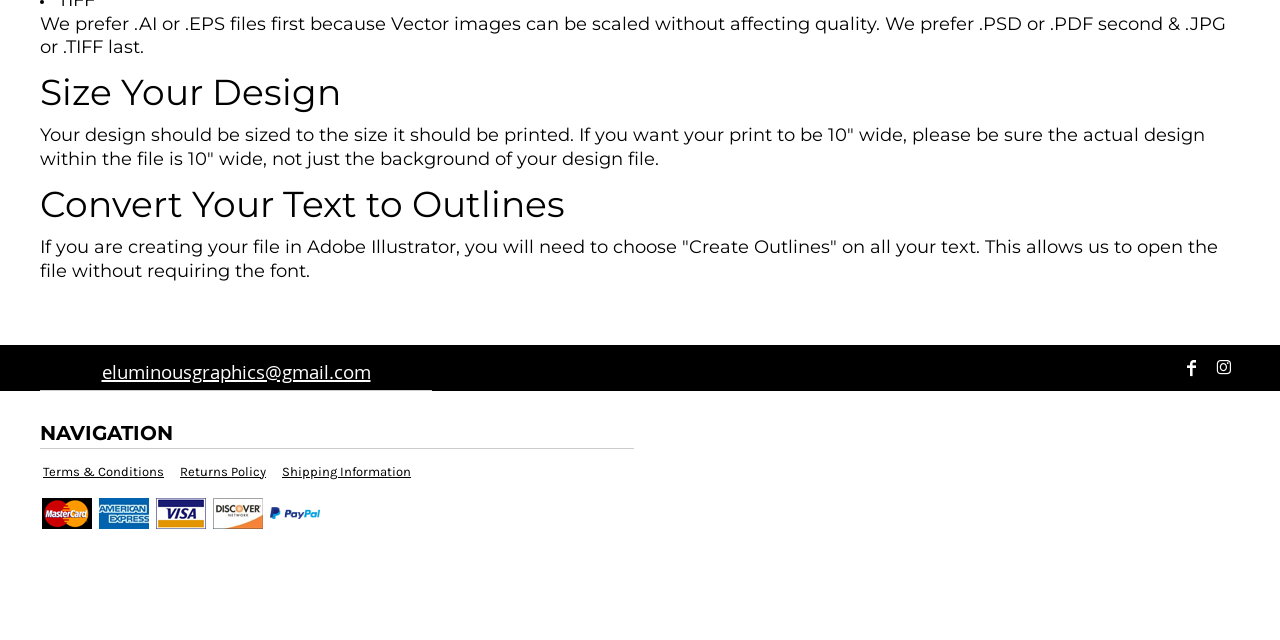Please find the bounding box for the following UI element description. Provide the coordinates in (top-left x, top-left y, bottom-right x, bottom-right y) format, with values between 0 and 1: Shipping Information

[0.22, 0.725, 0.321, 0.748]